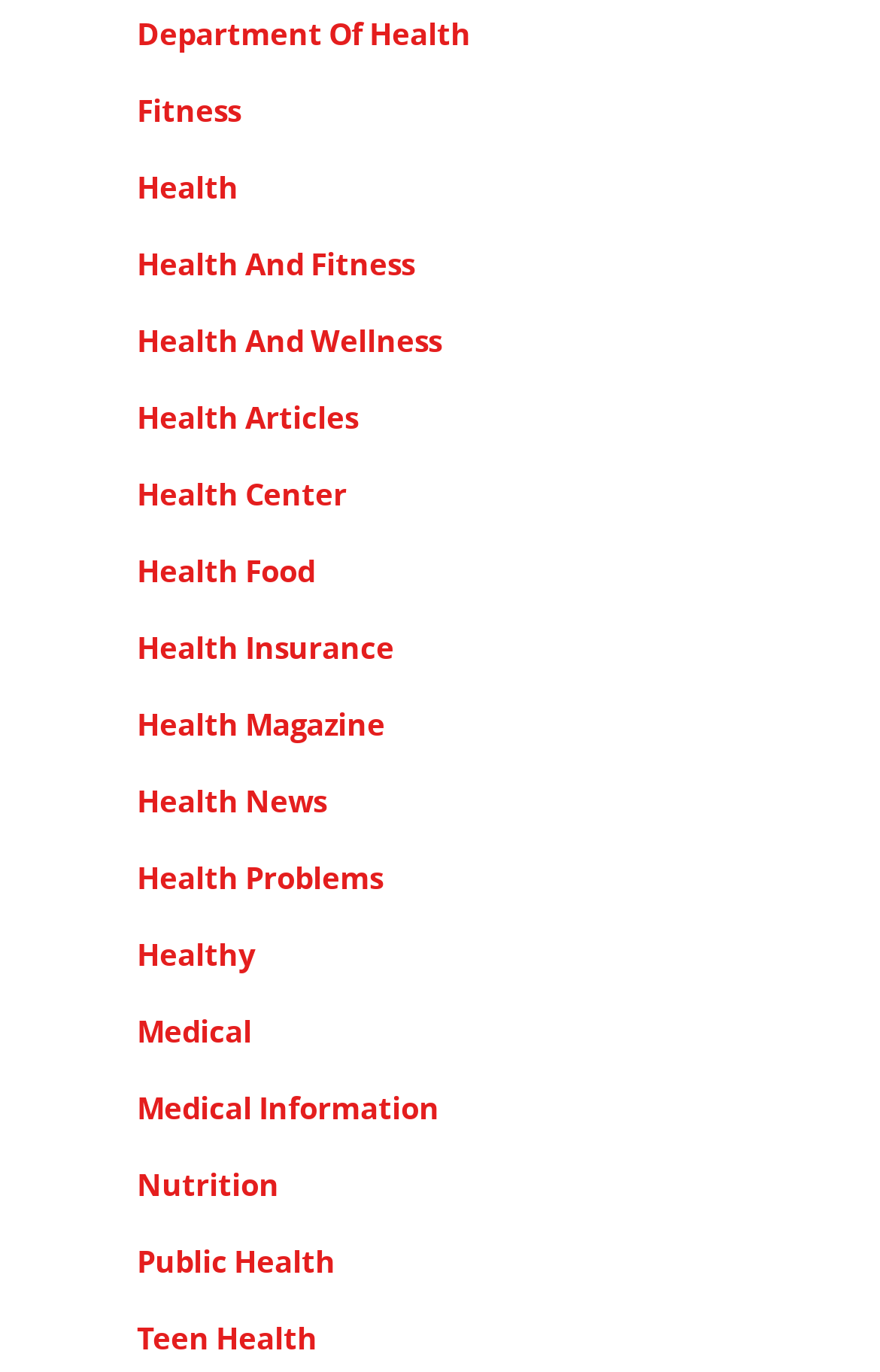Provide a single word or phrase answer to the question: 
What is the main category of links on this webpage?

Health